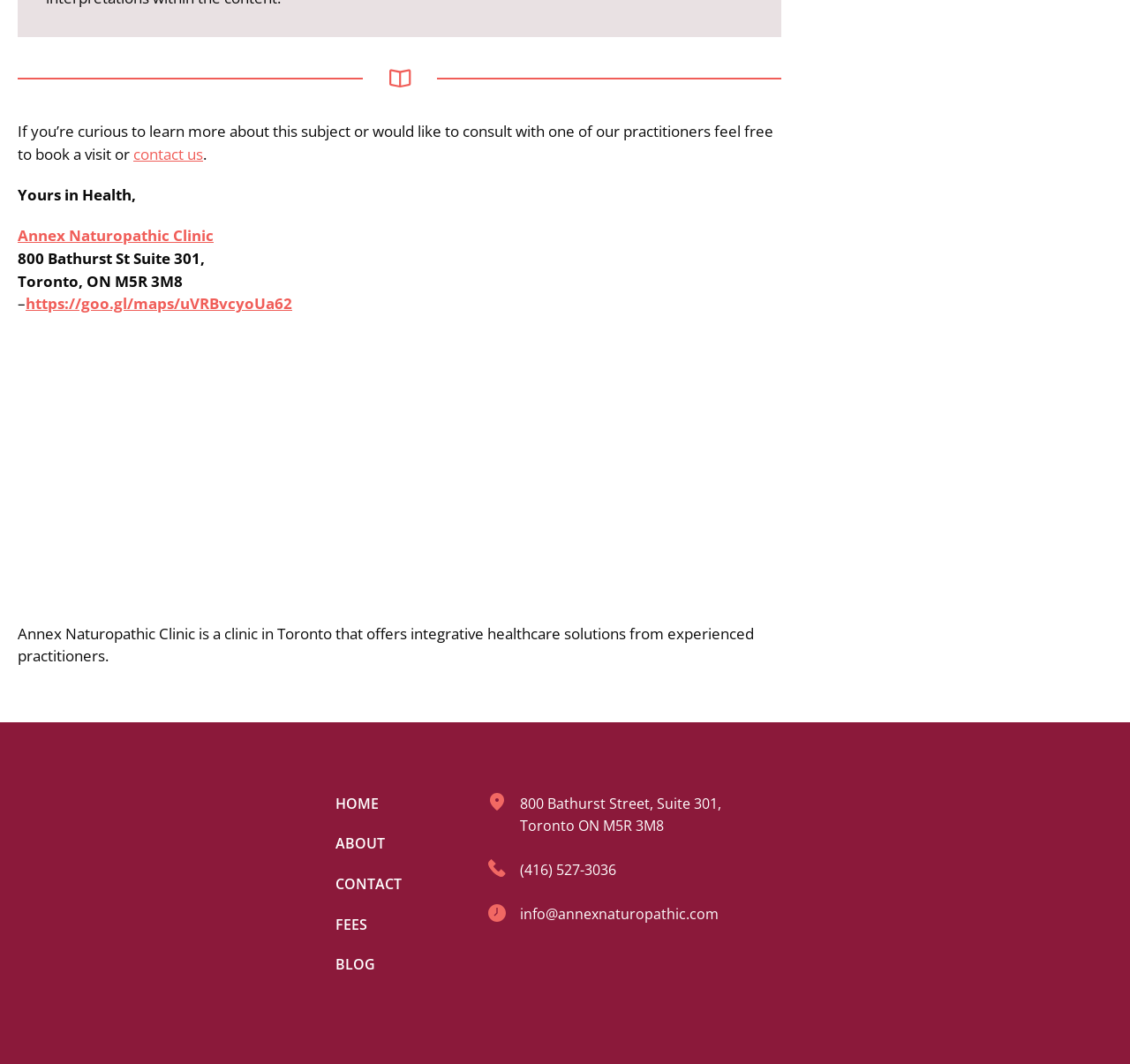Locate the bounding box coordinates of the area where you should click to accomplish the instruction: "click contact us".

[0.118, 0.135, 0.18, 0.154]